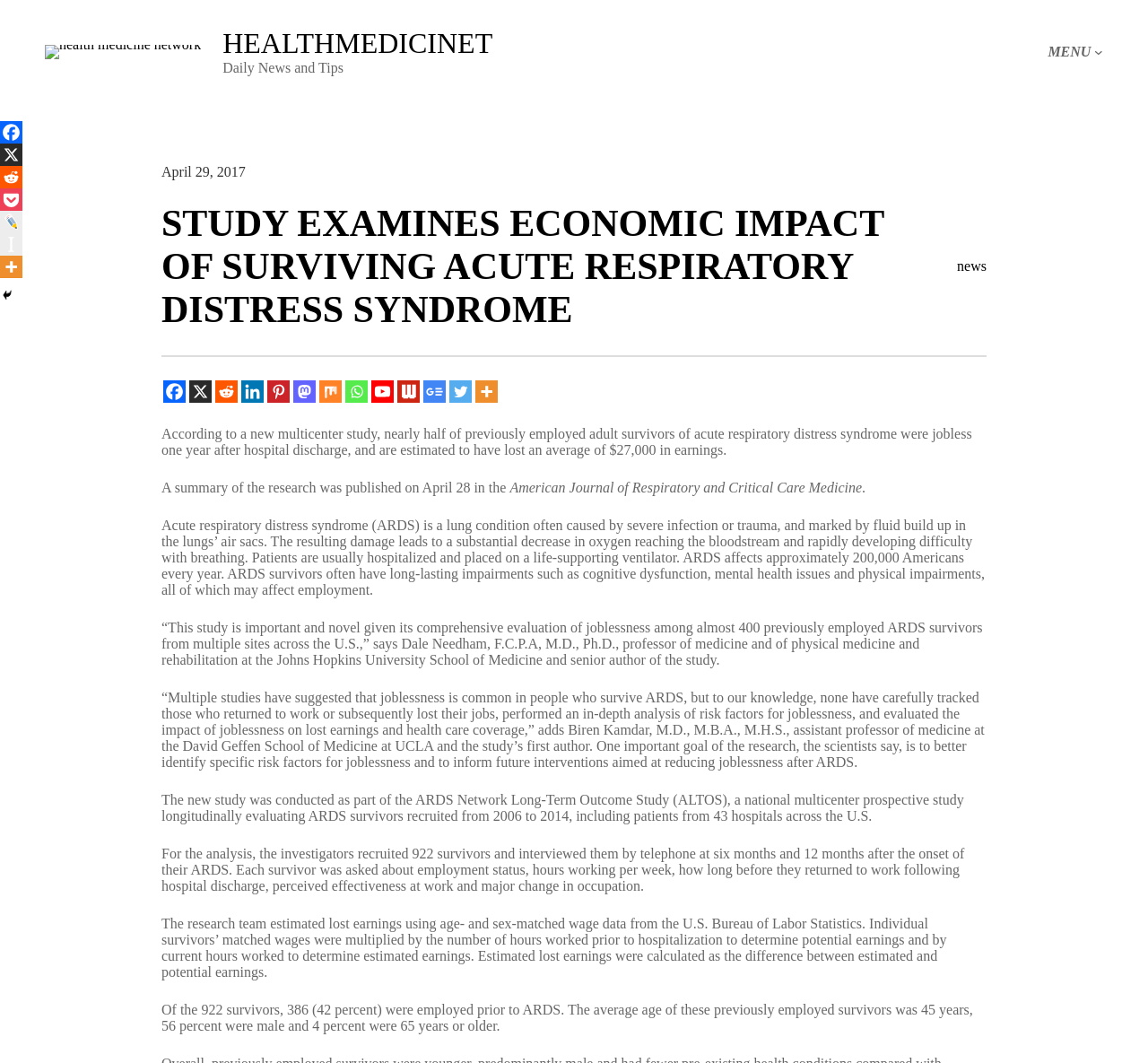Locate the bounding box coordinates of the clickable area needed to fulfill the instruction: "Visit the 'news' page".

[0.834, 0.243, 0.859, 0.257]